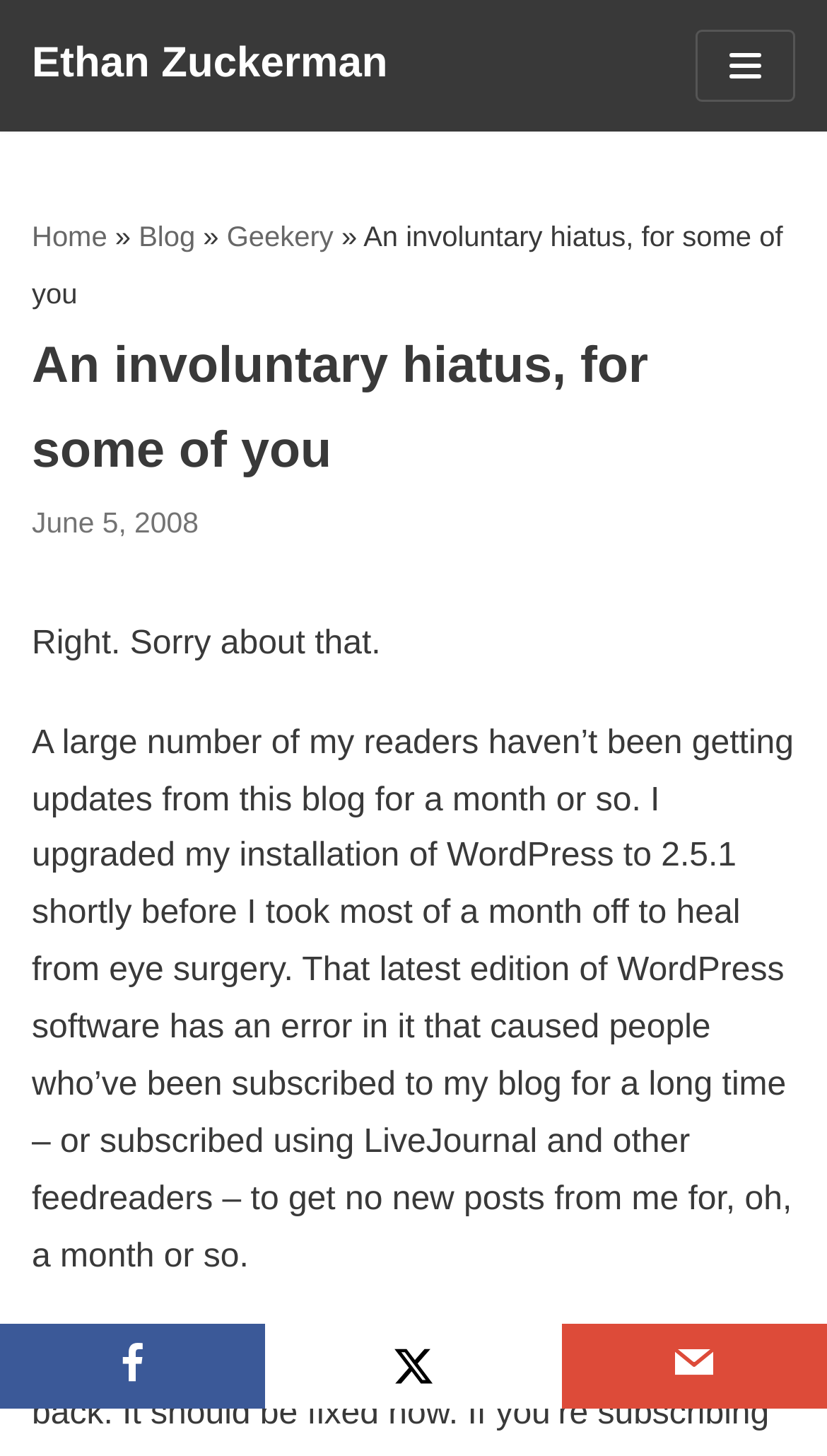What is the topic of the blog post?
Look at the image and answer the question with a single word or phrase.

WordPress upgrade issue